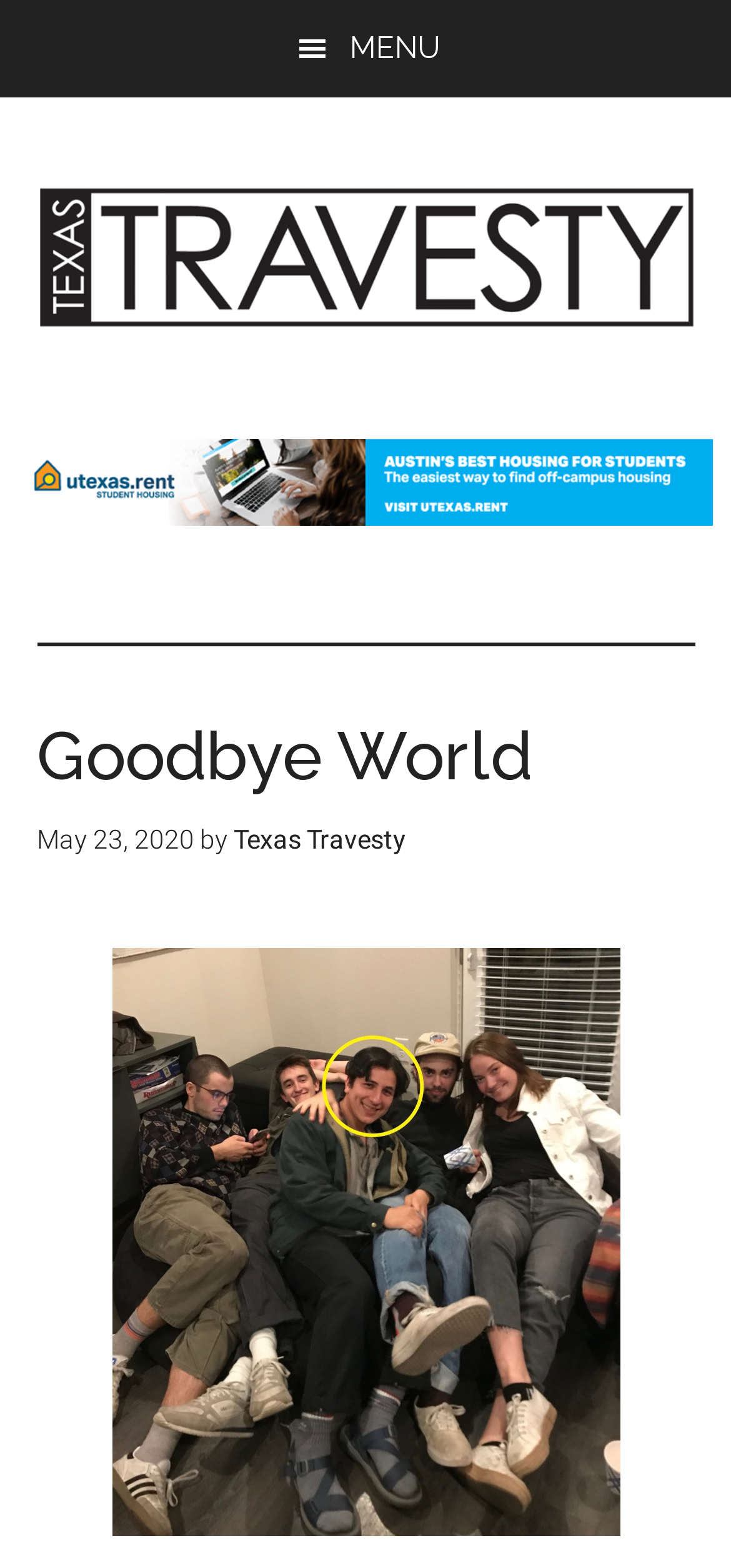Locate the bounding box of the UI element defined by this description: "Menu". The coordinates should be given as four float numbers between 0 and 1, formatted as [left, top, right, bottom].

[0.0, 0.0, 1.0, 0.062]